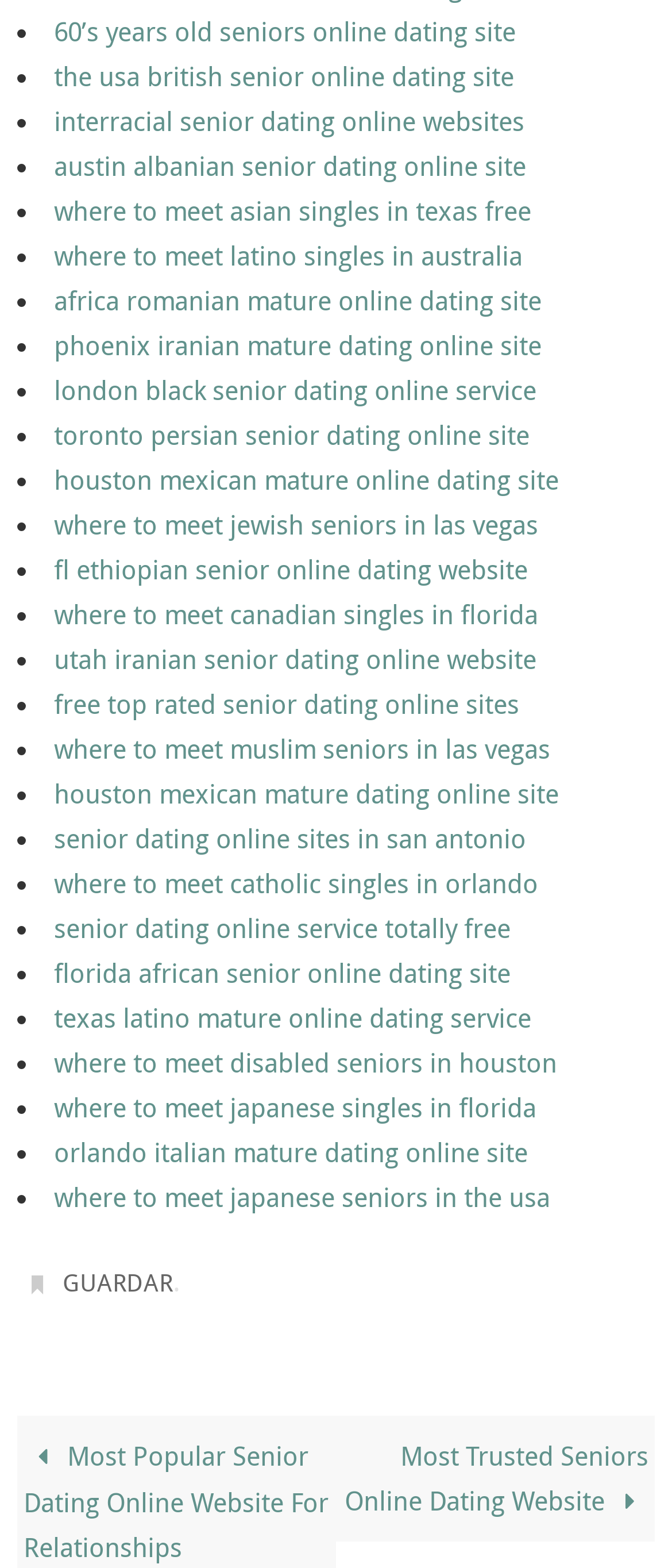Respond to the question below with a concise word or phrase:
What is the purpose of the list on this webpage?

To provide senior online dating options